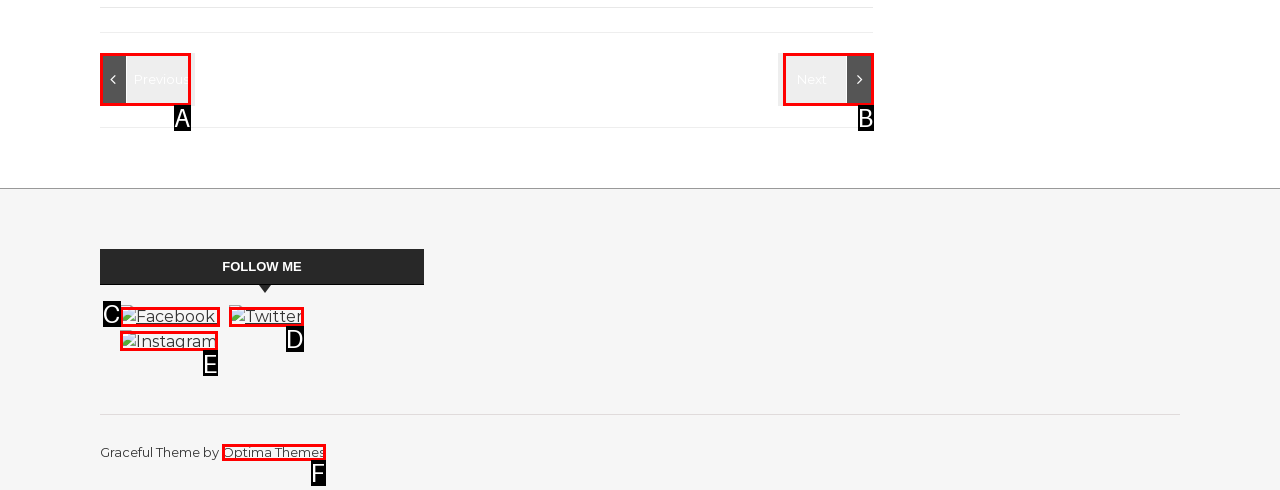Pinpoint the HTML element that fits the description: alt="Twitter"
Answer by providing the letter of the correct option.

D